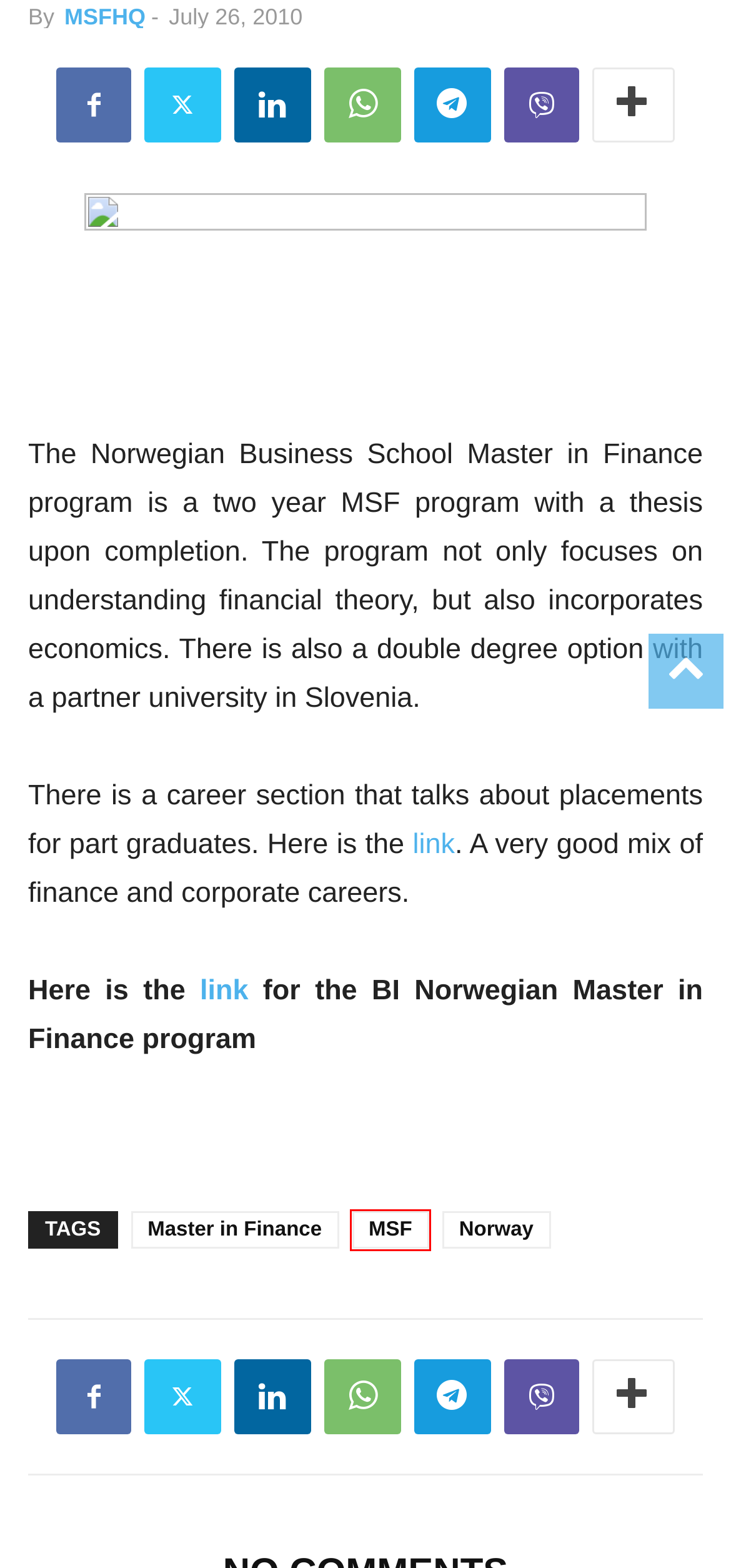Using the screenshot of a webpage with a red bounding box, pick the webpage description that most accurately represents the new webpage after the element inside the red box is clicked. Here are the candidates:
A. MSF Archives - Masters in Finance HQ
B. BI Norwegian Archives - Masters in Finance HQ
C. Masters in Finance | MS in Finance Degree | Vanderbilt Business School
D. Home - Masters in Finance HQ
E. Blended Online Master of Science in Finance | Georgetown University's McDonough School of Business
F. Master in Finance Archives - Masters in Finance HQ
G. Master of Science in Finance | Villanova School of Business | Villanova University
H. Norway Archives - Masters in Finance HQ

A